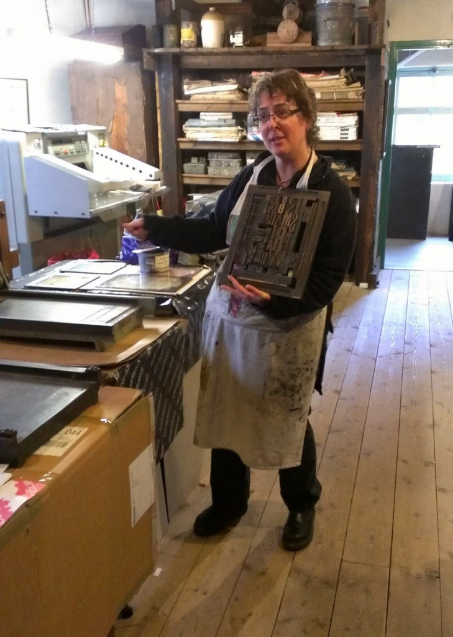Create an extensive and detailed description of the image.

In a quaint workshop filled with the charm of Victorian architecture, Gen Harrison, the property manager at Smail’s, stands proudly holding a forme of wooden type. Surrounded by an assortment of vintage printing equipment and materials, she gestures toward her tools, ready to demonstrate the art of traditional printing. The room is illuminated by warm, natural light filtering through the windows, enhancing the inviting atmosphere. Desks are cluttered with hand and powered presses as well as shelves stocked with reams of paper, reflecting the busy, lived-in character of this creative space. Gen plays a pivotal role in guiding visitors through the intricate process of printing, emphasizing the hands-on experience of using large, wooden type to create personalized prints. Her engagement with the craft invites others to explore the fundamentals of printing, encapsulating the workshop's spirit of creativity and learning.